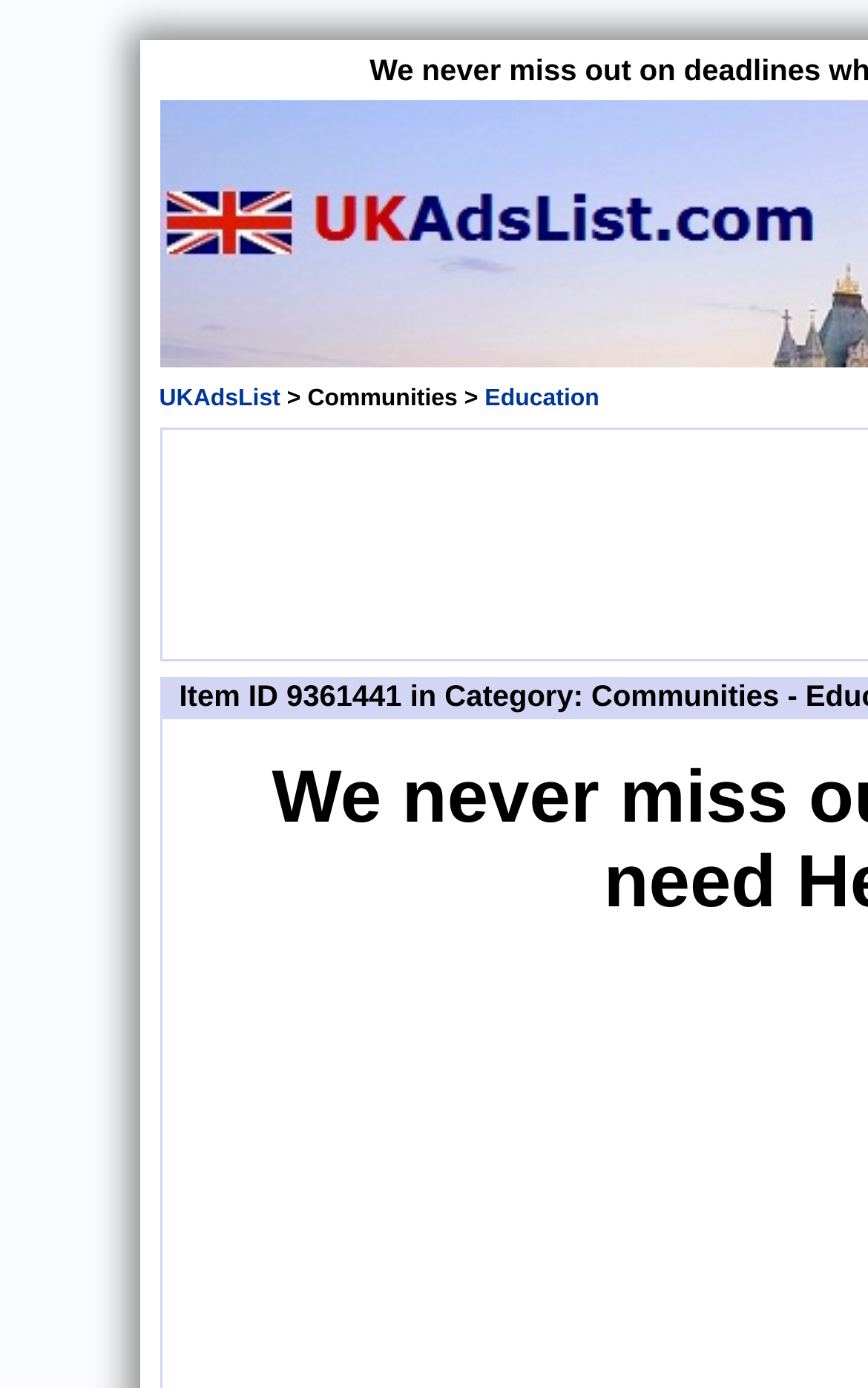Identify and provide the text content of the webpage's primary headline.

We never miss out on deadlines whenever you need Help With Assignment (Communities - Education)